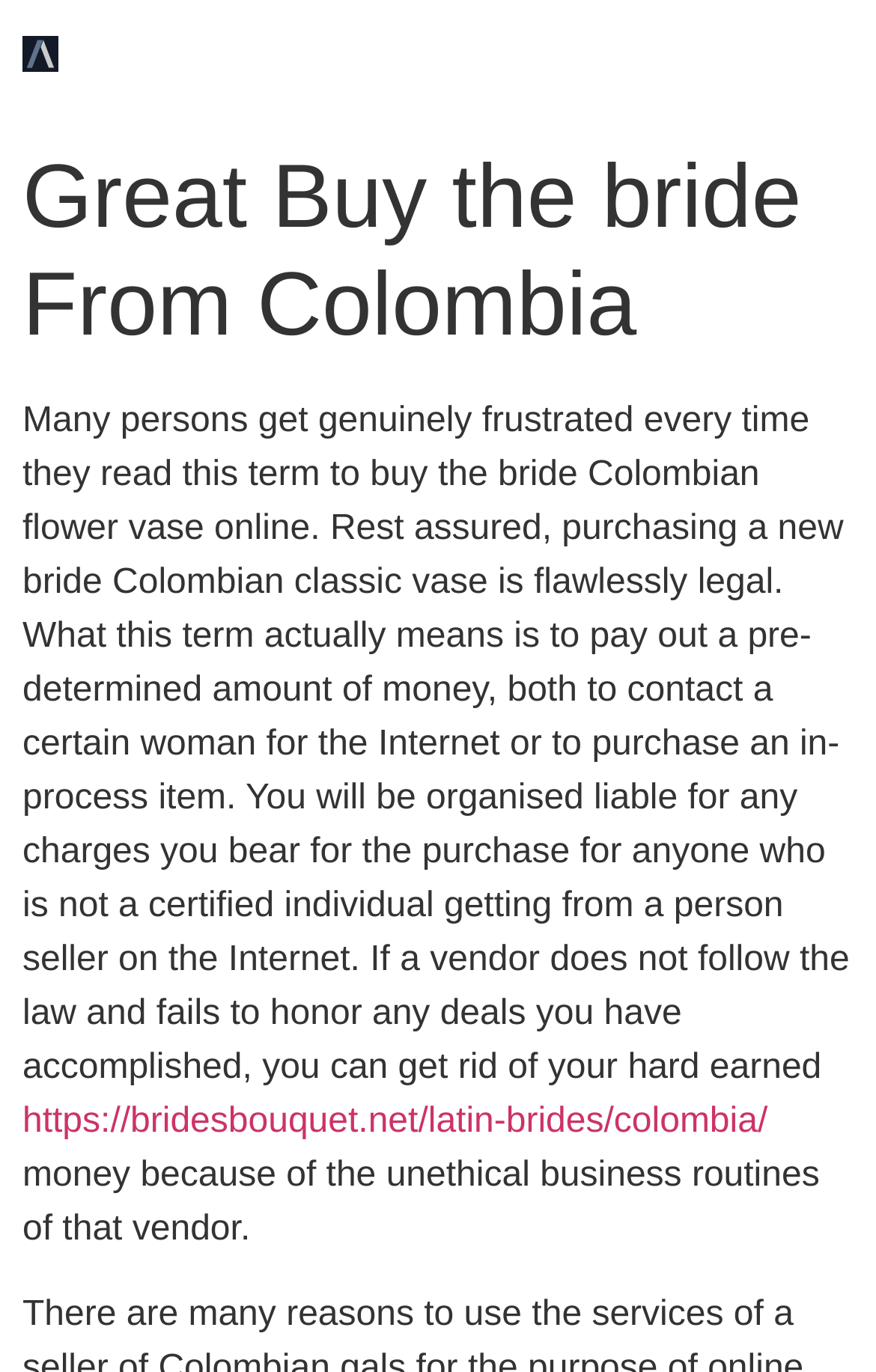Extract the bounding box coordinates for the UI element described as: "Digital Literacy".

None